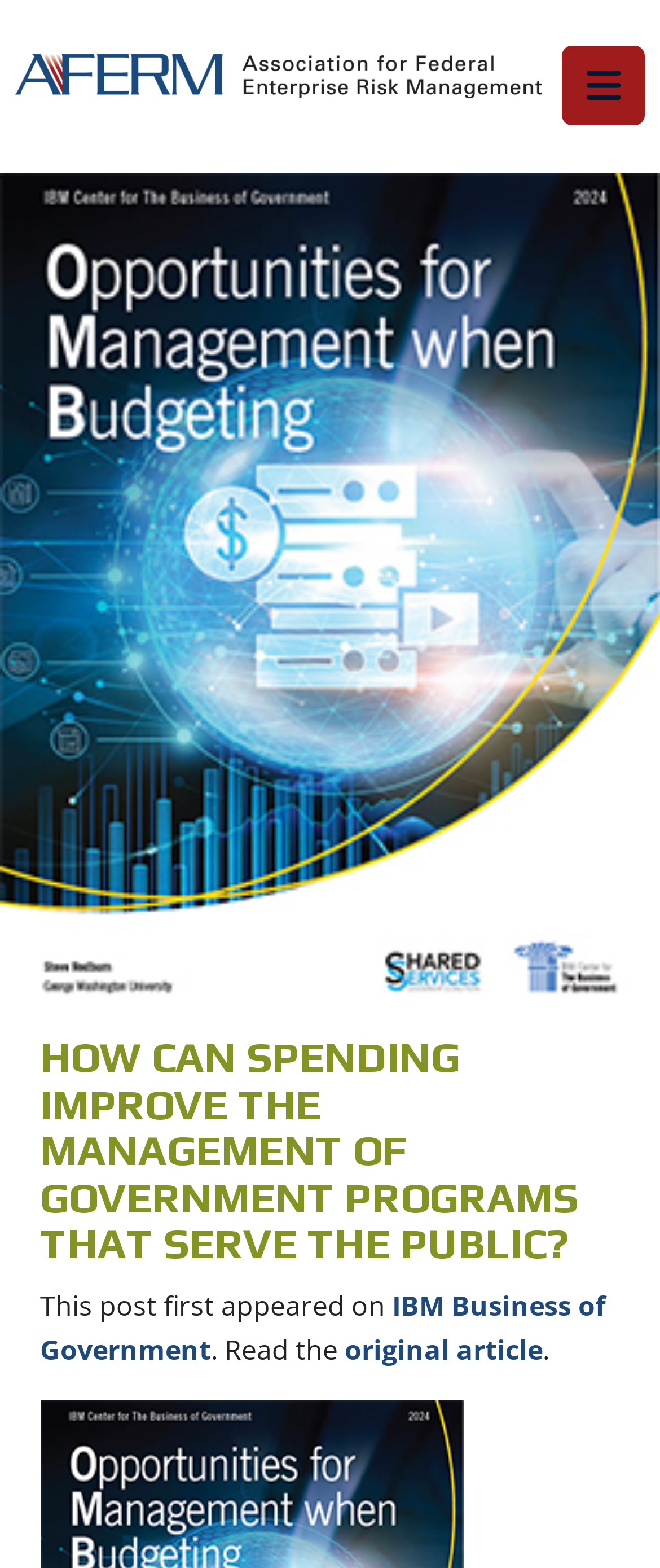Who is the author of the article?
Based on the screenshot, provide your answer in one word or phrase.

Dan Chenok